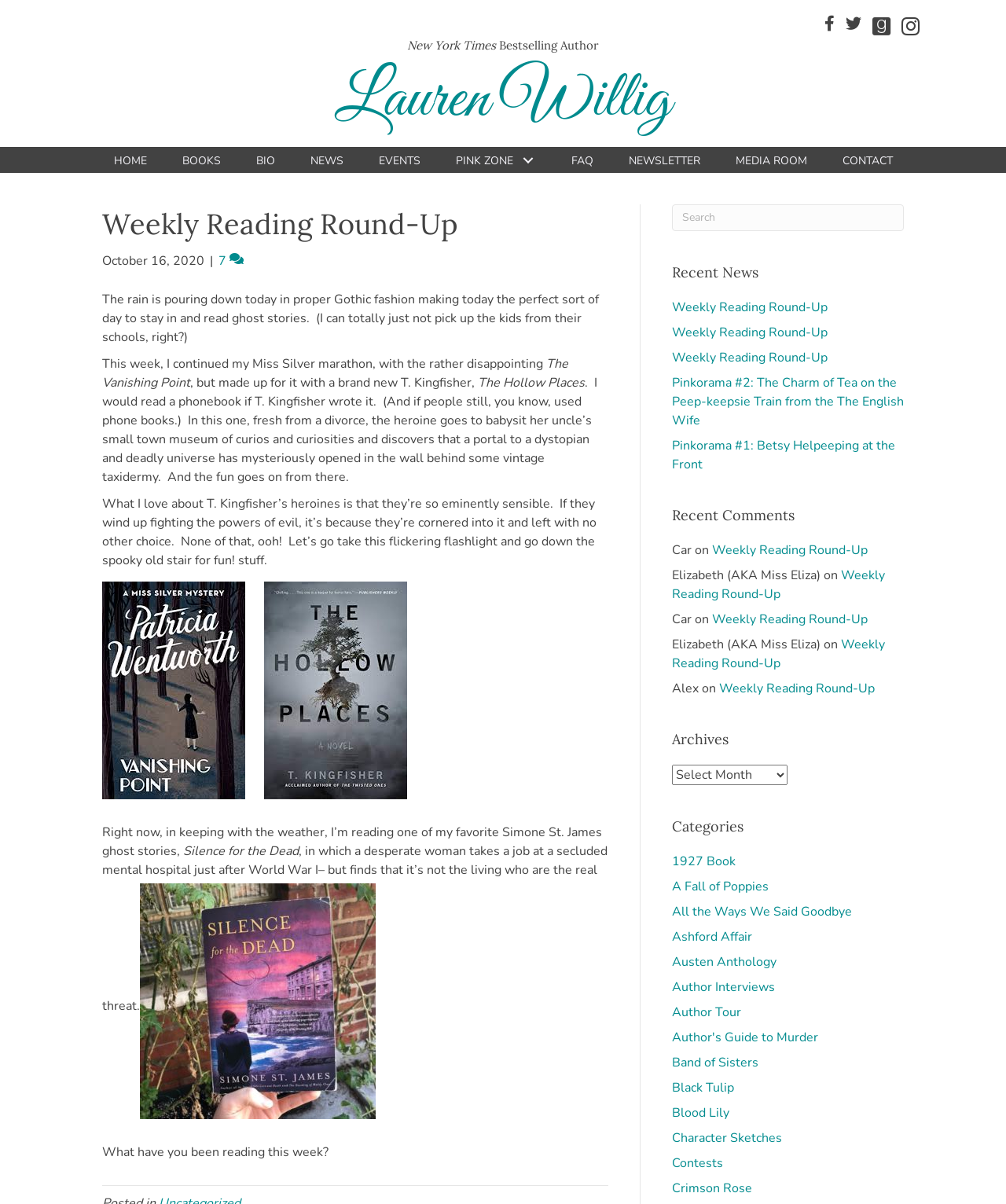Please determine the bounding box coordinates of the element to click in order to execute the following instruction: "Read the 'Weekly Reading Round-Up' article". The coordinates should be four float numbers between 0 and 1, specified as [left, top, right, bottom].

[0.102, 0.169, 0.605, 0.224]